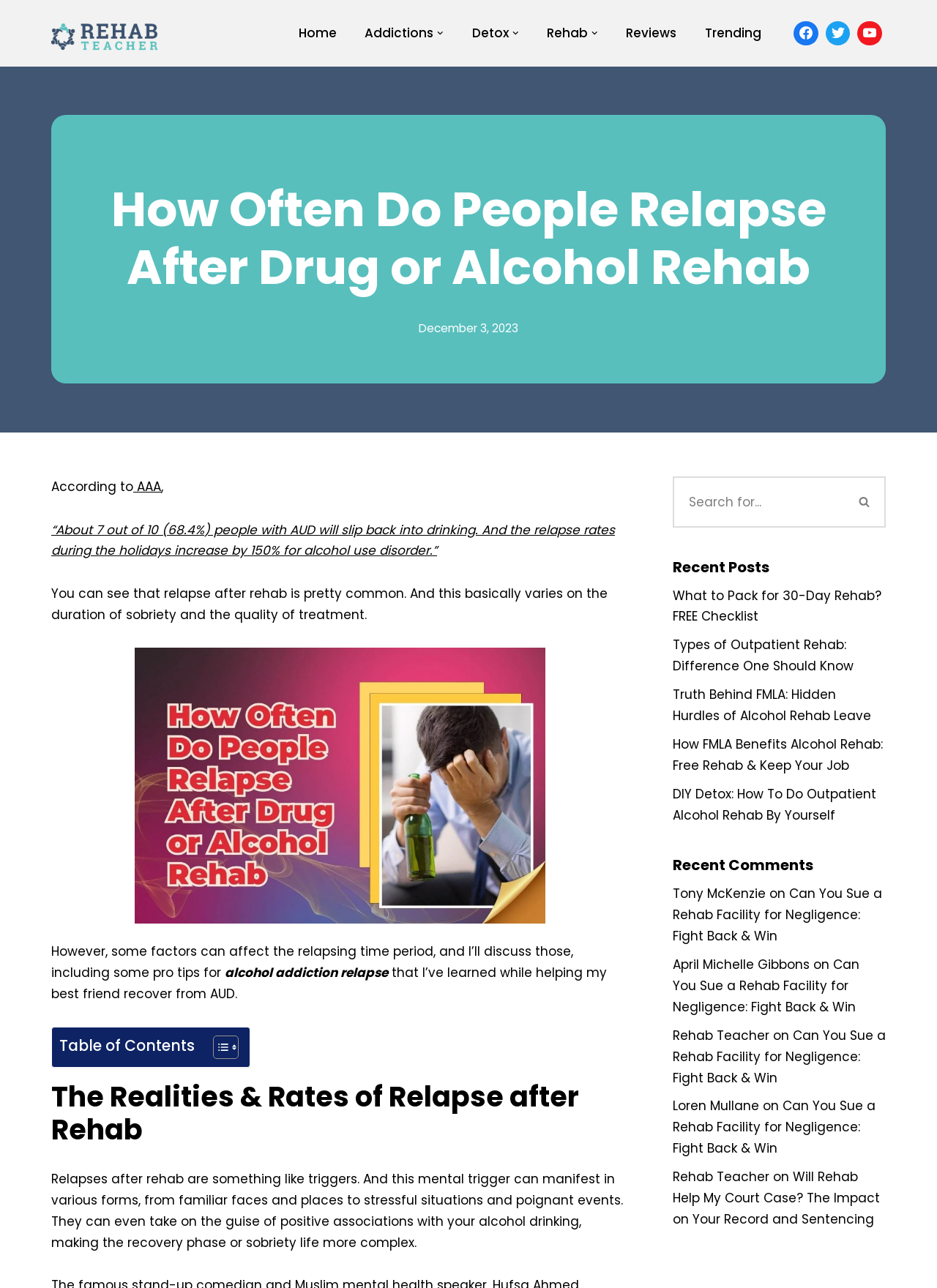Respond to the question with just a single word or phrase: 
How many links are in the primary menu?

7